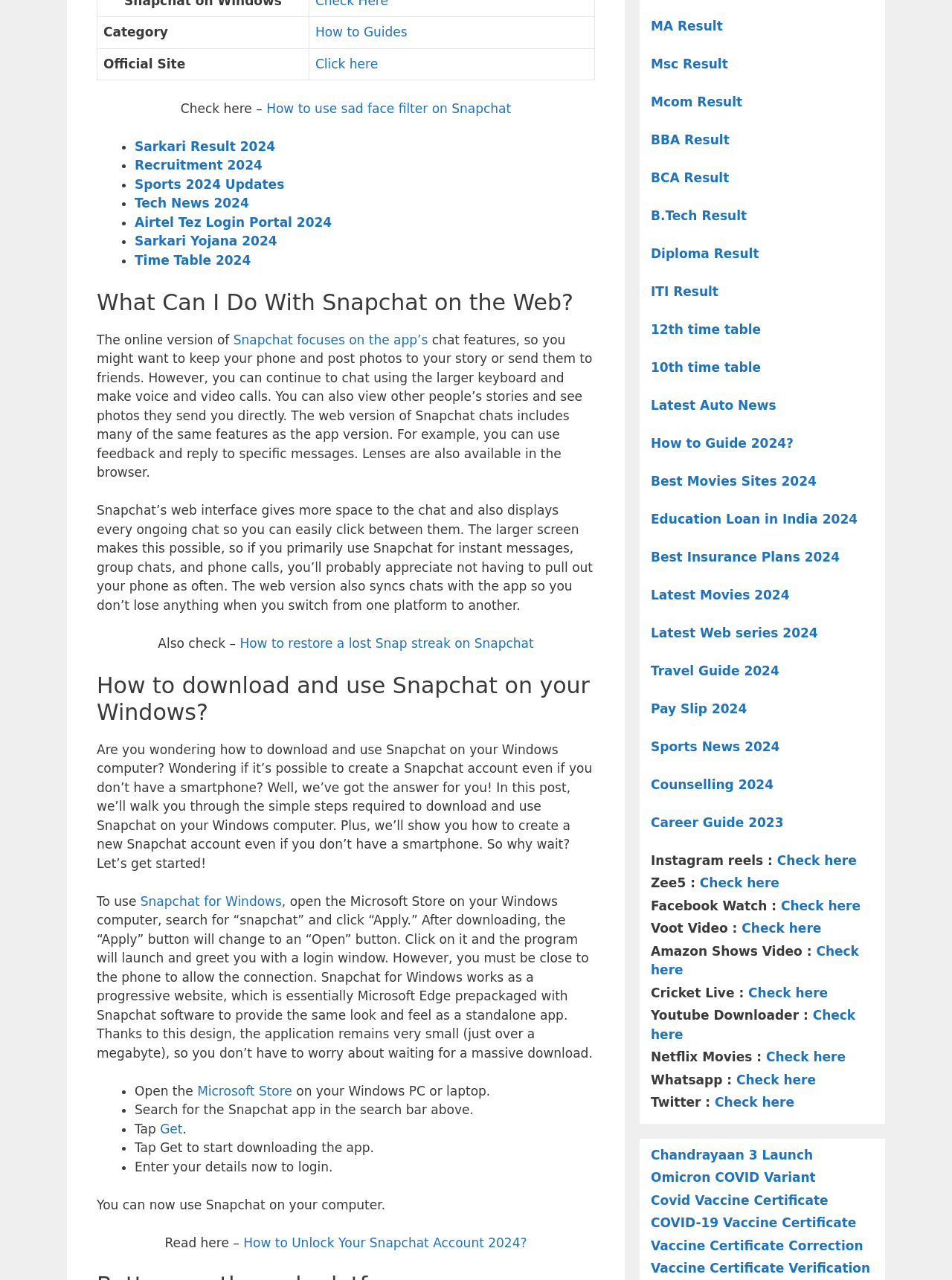Please specify the bounding box coordinates of the area that should be clicked to accomplish the following instruction: "Read How to Unlock Your Snapchat Account 2024?". The coordinates should consist of four float numbers between 0 and 1, i.e., [left, top, right, bottom].

[0.256, 0.965, 0.554, 0.977]